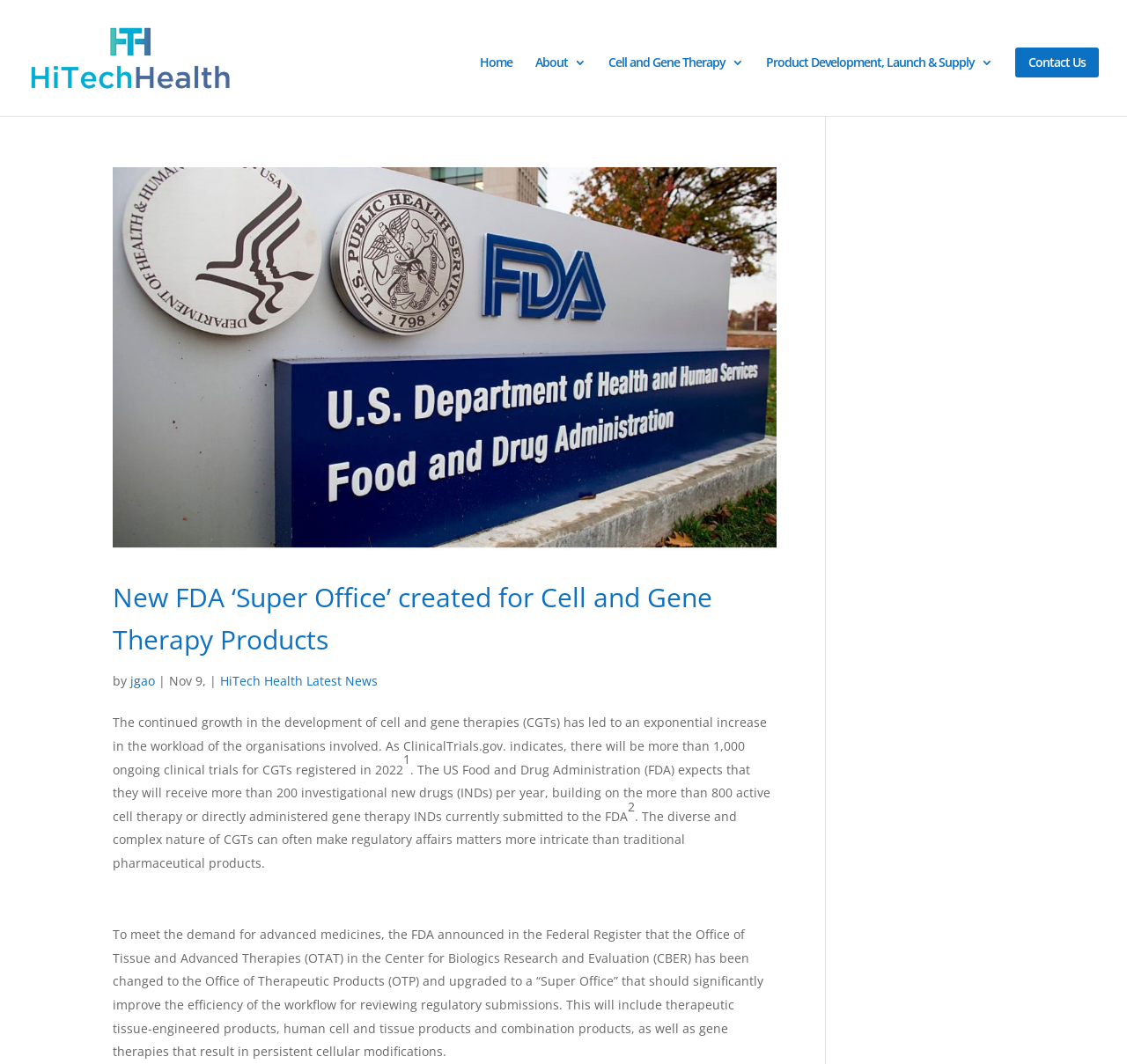Please identify the bounding box coordinates of the element I need to click to follow this instruction: "Enter email address".

None